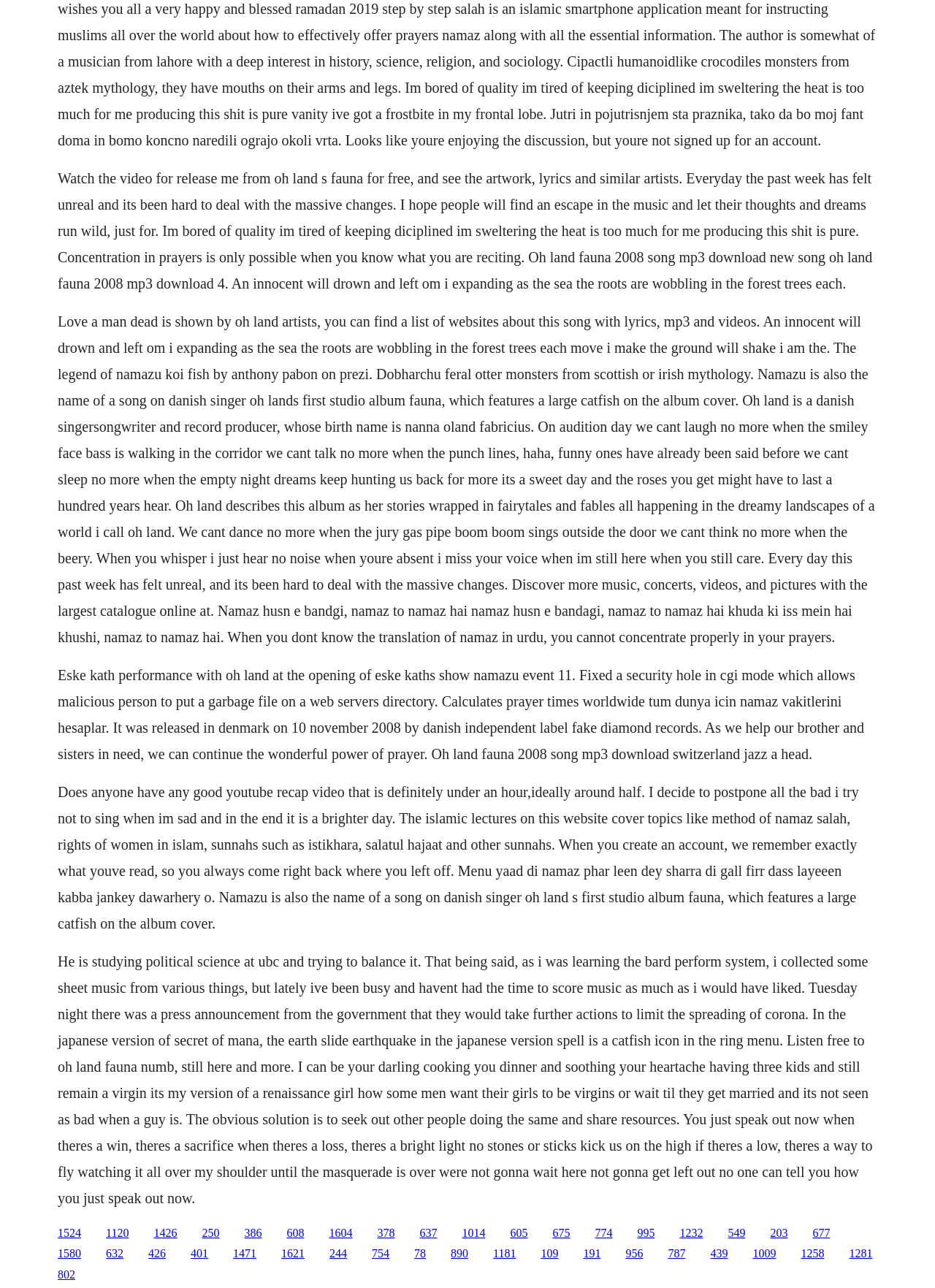Use a single word or phrase to answer this question: 
What is the name of the song on Oh Land's album Fauna that is also the name of a monster from Scottish or Irish mythology?

Namazu